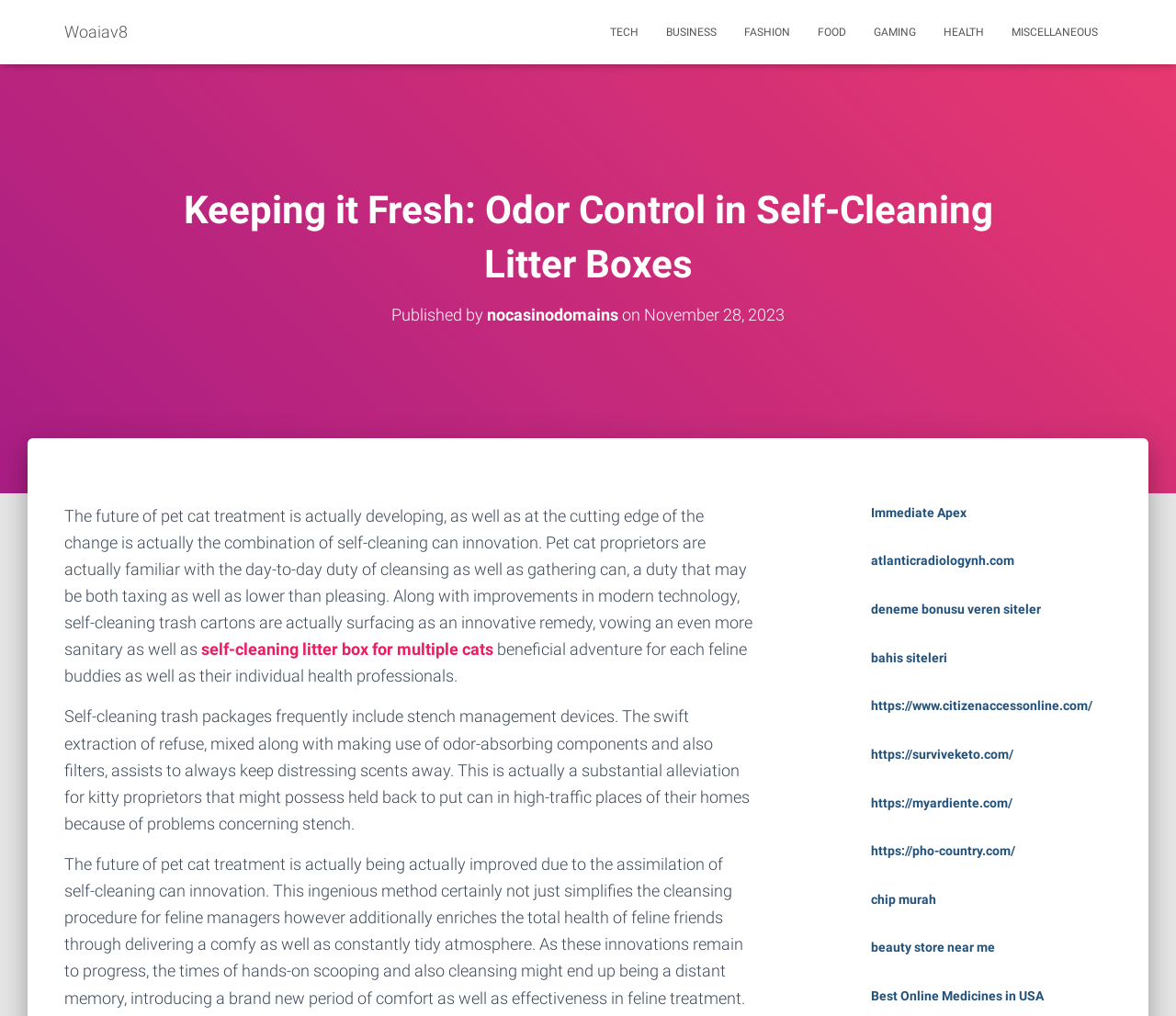Your task is to extract the text of the main heading from the webpage.

Keeping it Fresh: Odor Control in Self-Cleaning Litter Boxes